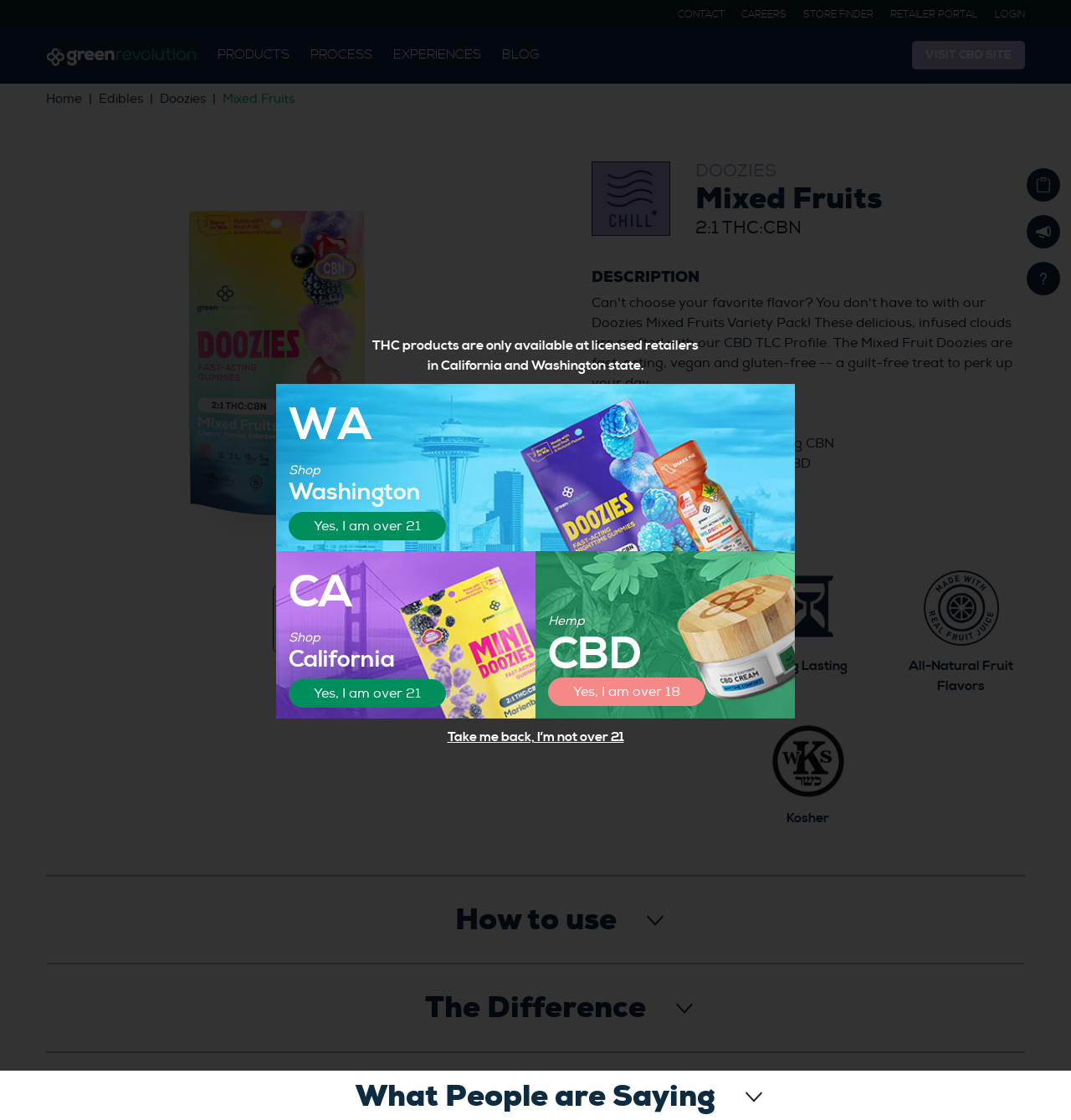Use a single word or phrase to answer the question:
What is the name of the product?

Mixed Flavor Doozies Variety Pack